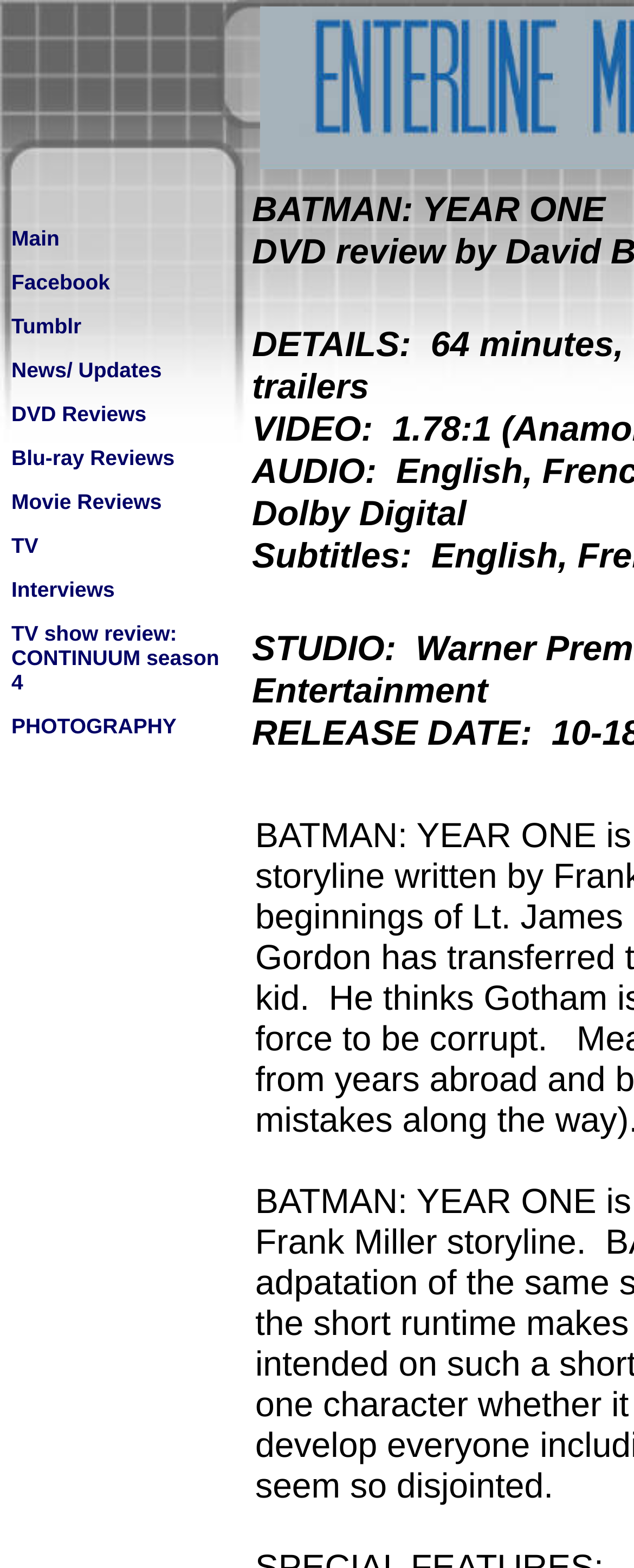Analyze the image and deliver a detailed answer to the question: What is the last link in the main menu?

I looked at the last LayoutTableCell element with a link element inside it, and found that the last link is 'PHOTOGRAPHY'.